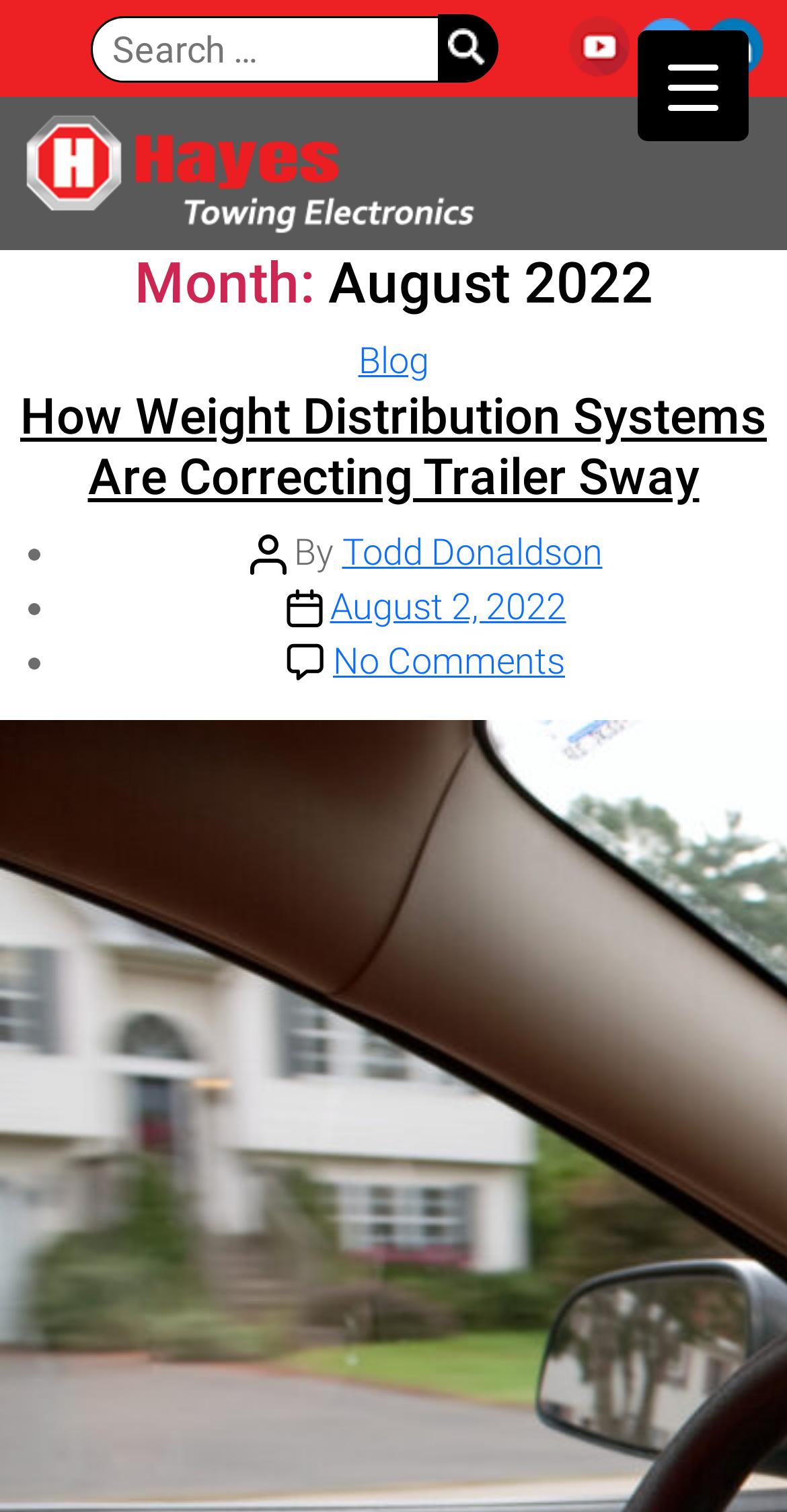Find the bounding box coordinates for the element that must be clicked to complete the instruction: "Search for something". The coordinates should be four float numbers between 0 and 1, indicated as [left, top, right, bottom].

[0.114, 0.011, 0.631, 0.055]